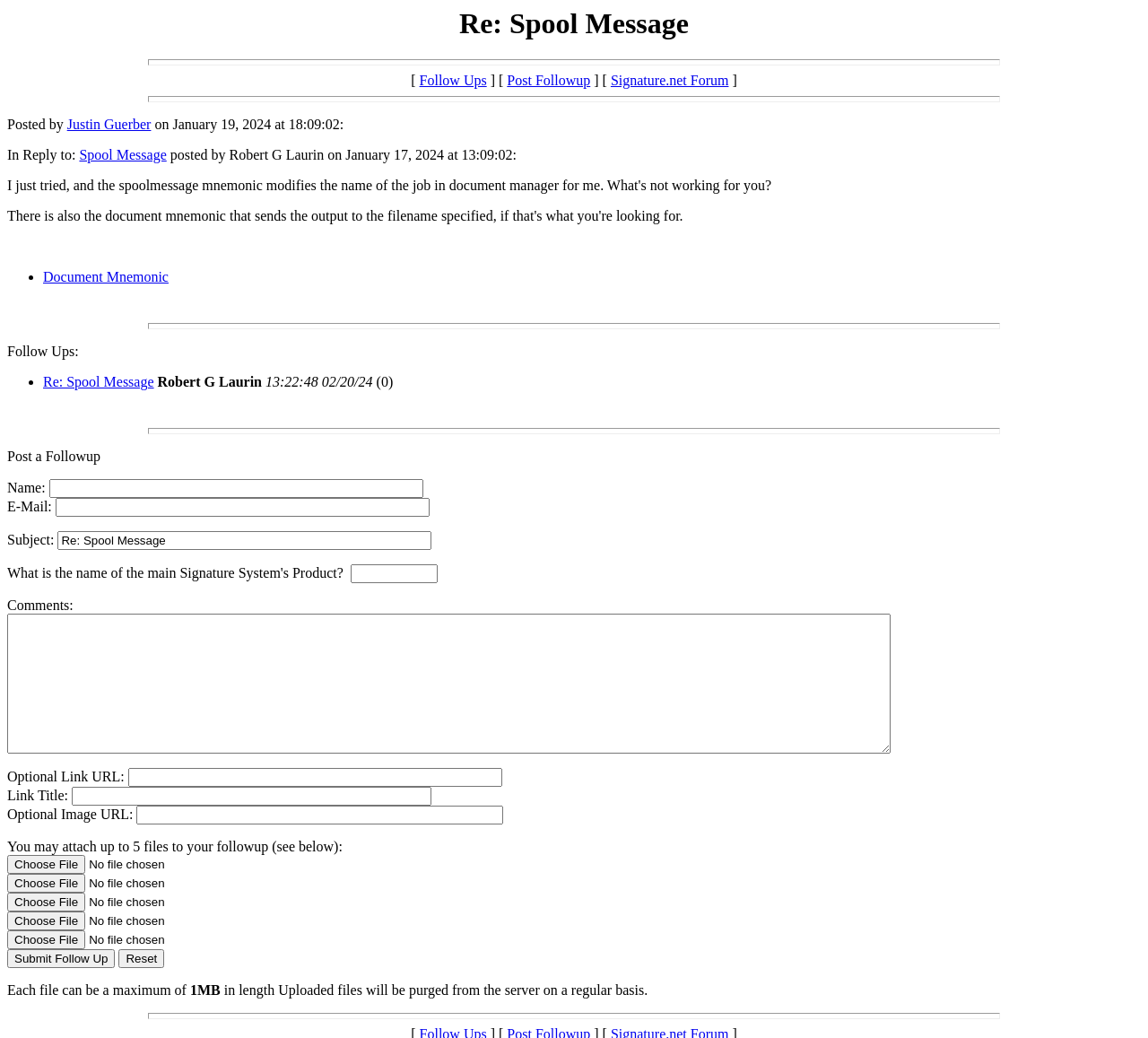Please analyze the image and provide a thorough answer to the question:
Who is the author of the current followup?

I found the answer by looking at the 'Posted by' section, which mentions 'Justin Guerber'.